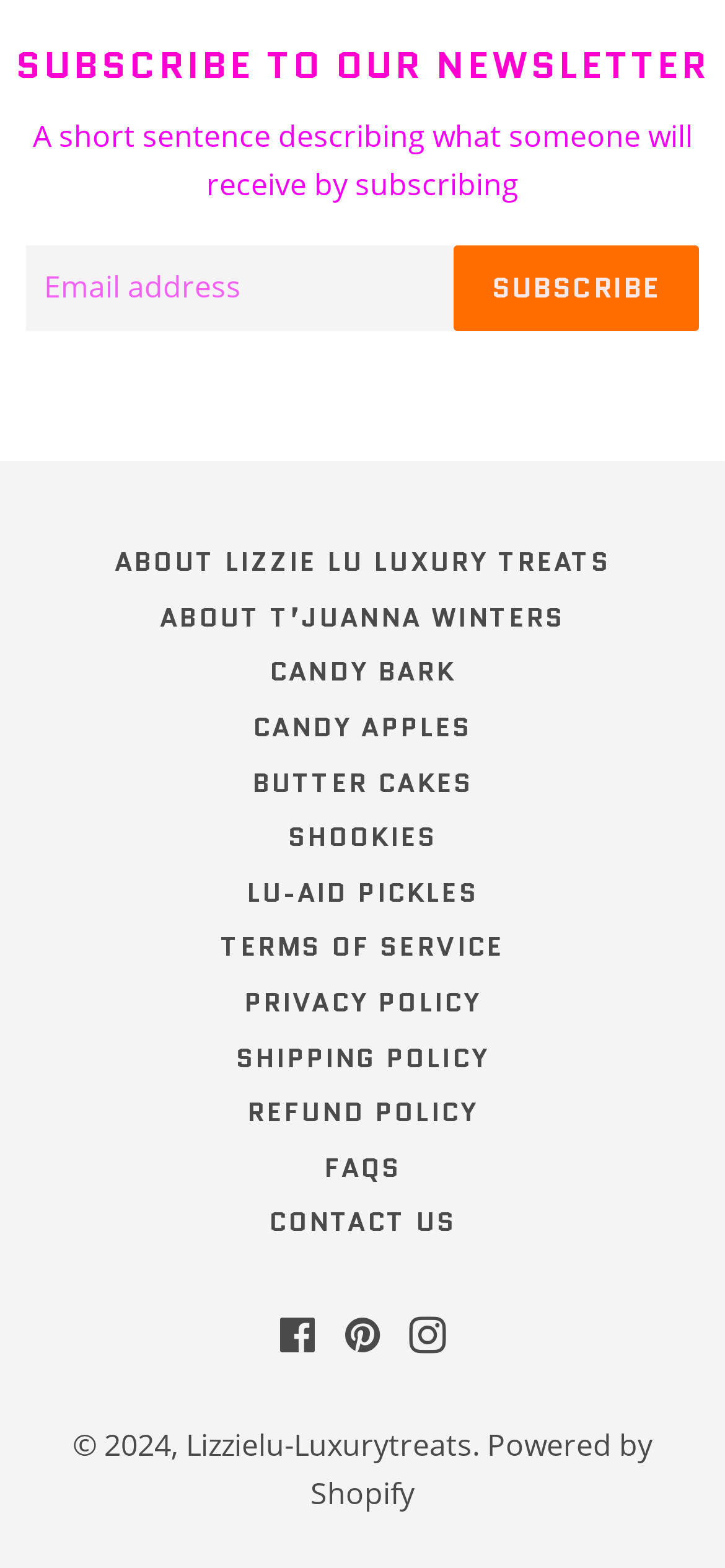Predict the bounding box of the UI element based on the description: "alt="Follow Me on Pinterest"". The coordinates should be four float numbers between 0 and 1, formatted as [left, top, right, bottom].

None